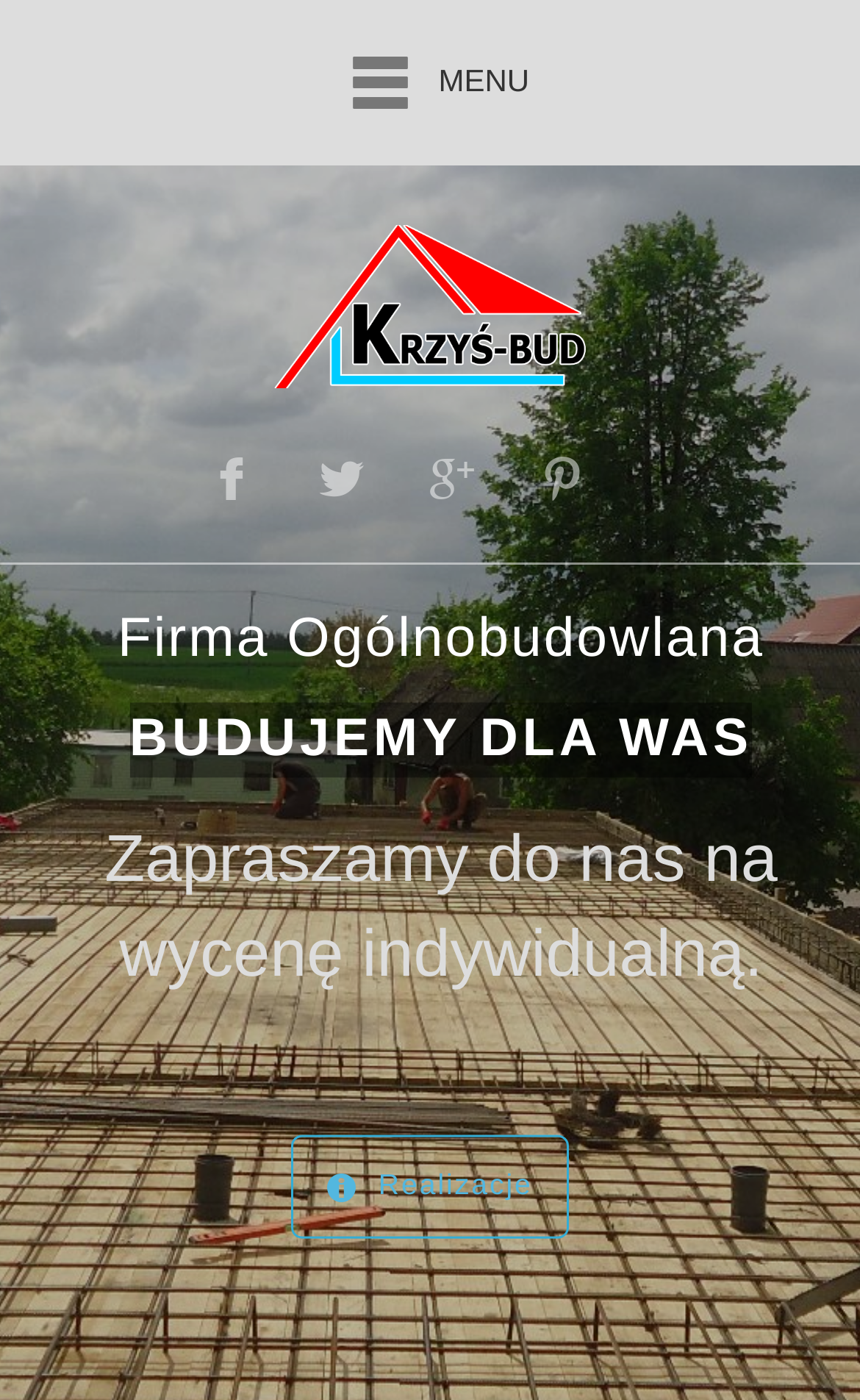Given the element description, predict the bounding box coordinates in the format (top-left x, top-left y, bottom-right x, bottom-right y), using floating point numbers between 0 and 1: alt="Budowa domów Trójmiasto"

[0.301, 0.161, 0.699, 0.278]